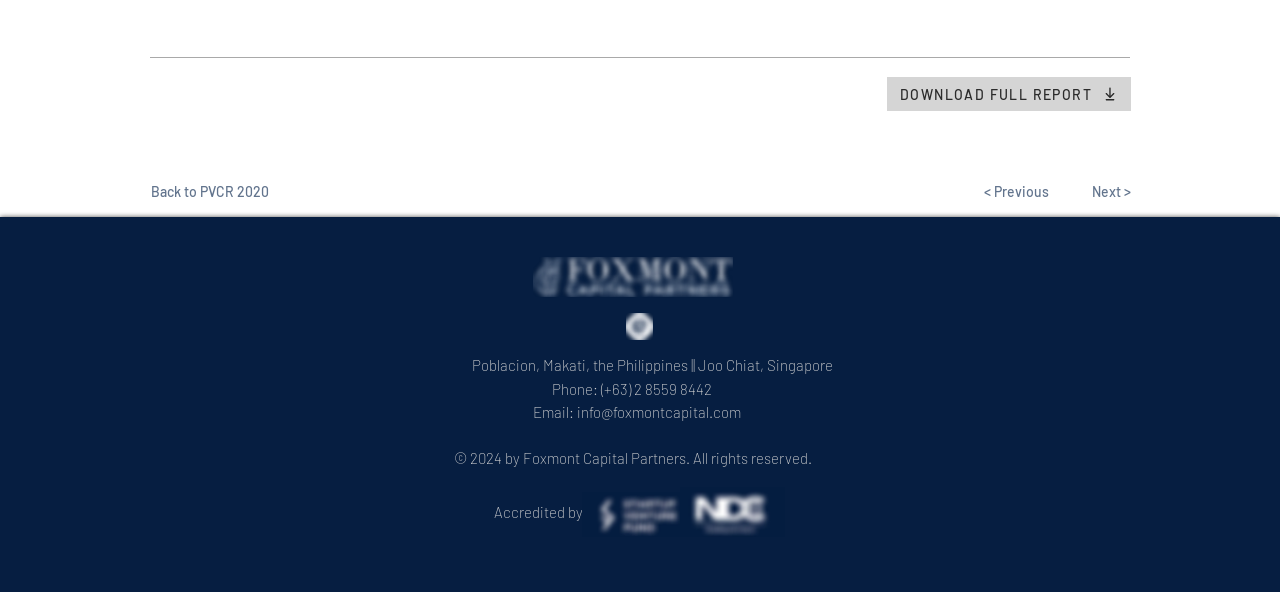Examine the image carefully and respond to the question with a detailed answer: 
Where are the offices located?

The locations of the offices can be found in the links 'Poblacion, Makati, the Philippines' and 'Joo Chiat, Singapore'.